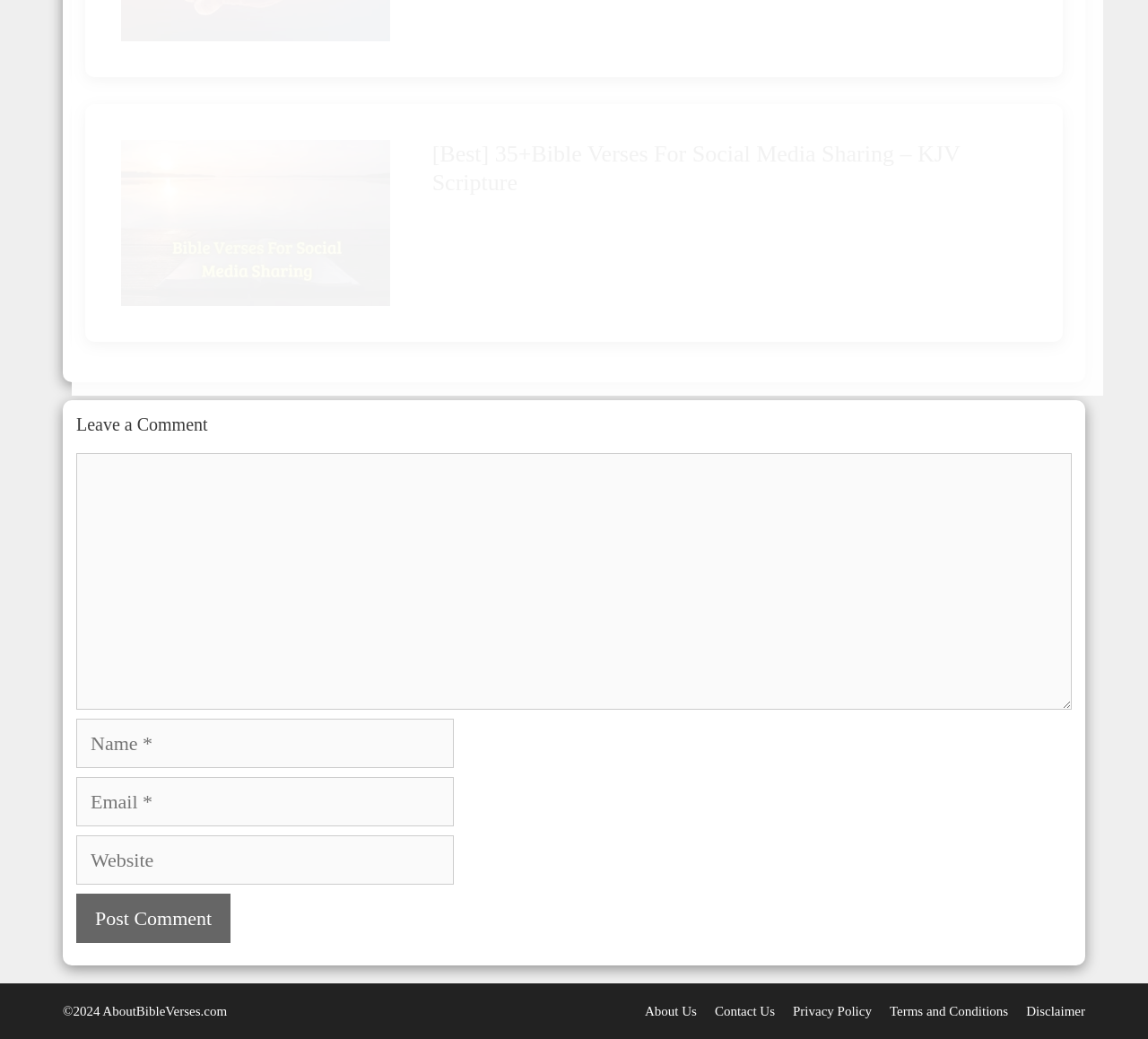Specify the bounding box coordinates of the area that needs to be clicked to achieve the following instruction: "Share Bible verses on social media".

[0.105, 0.134, 0.353, 0.294]